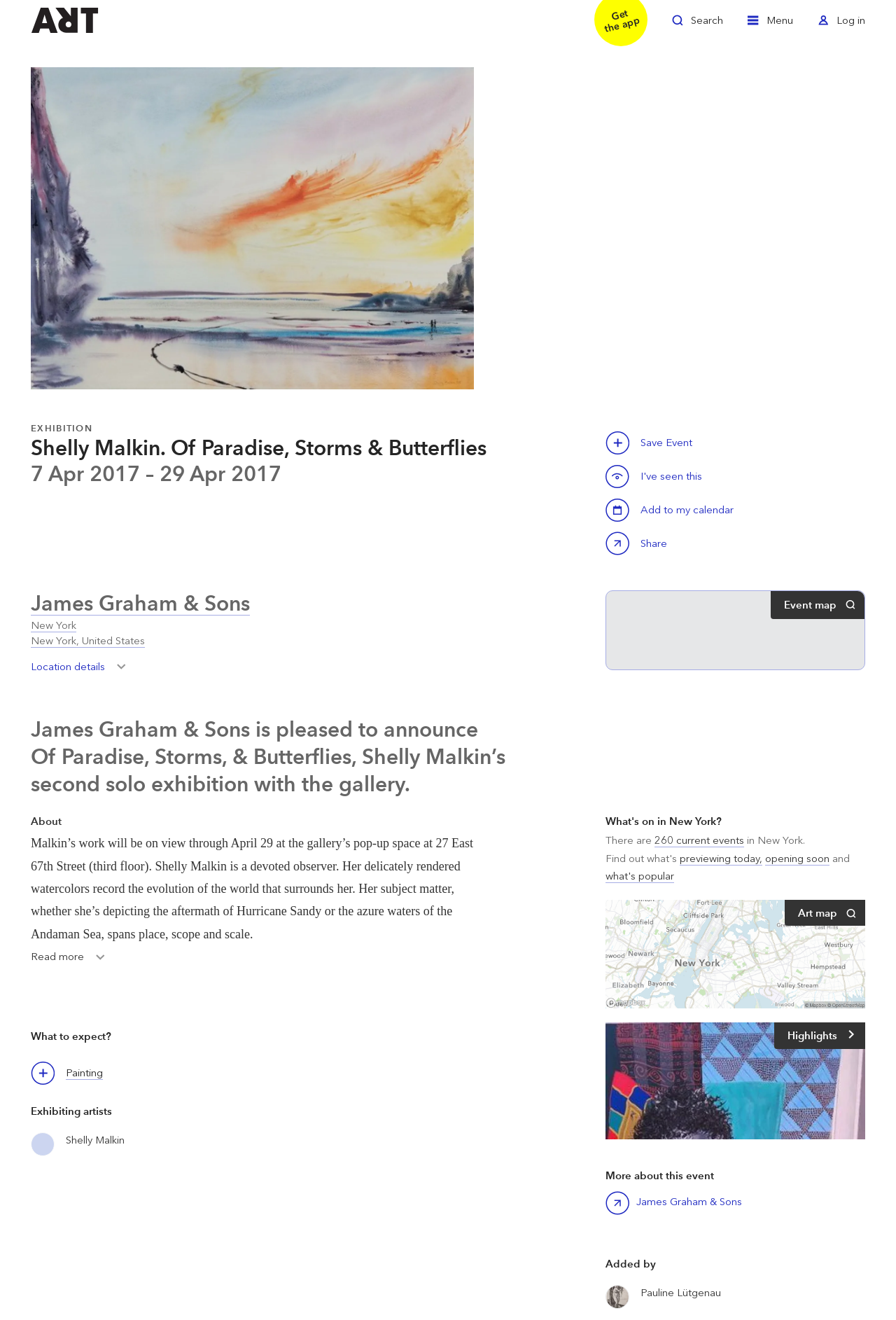Provide the bounding box coordinates for the specified HTML element described in this description: "parent_node: Shelly Malkin aria-label="Shelly Malkin"". The coordinates should be four float numbers ranging from 0 to 1, in the format [left, top, right, bottom].

[0.034, 0.858, 0.061, 0.876]